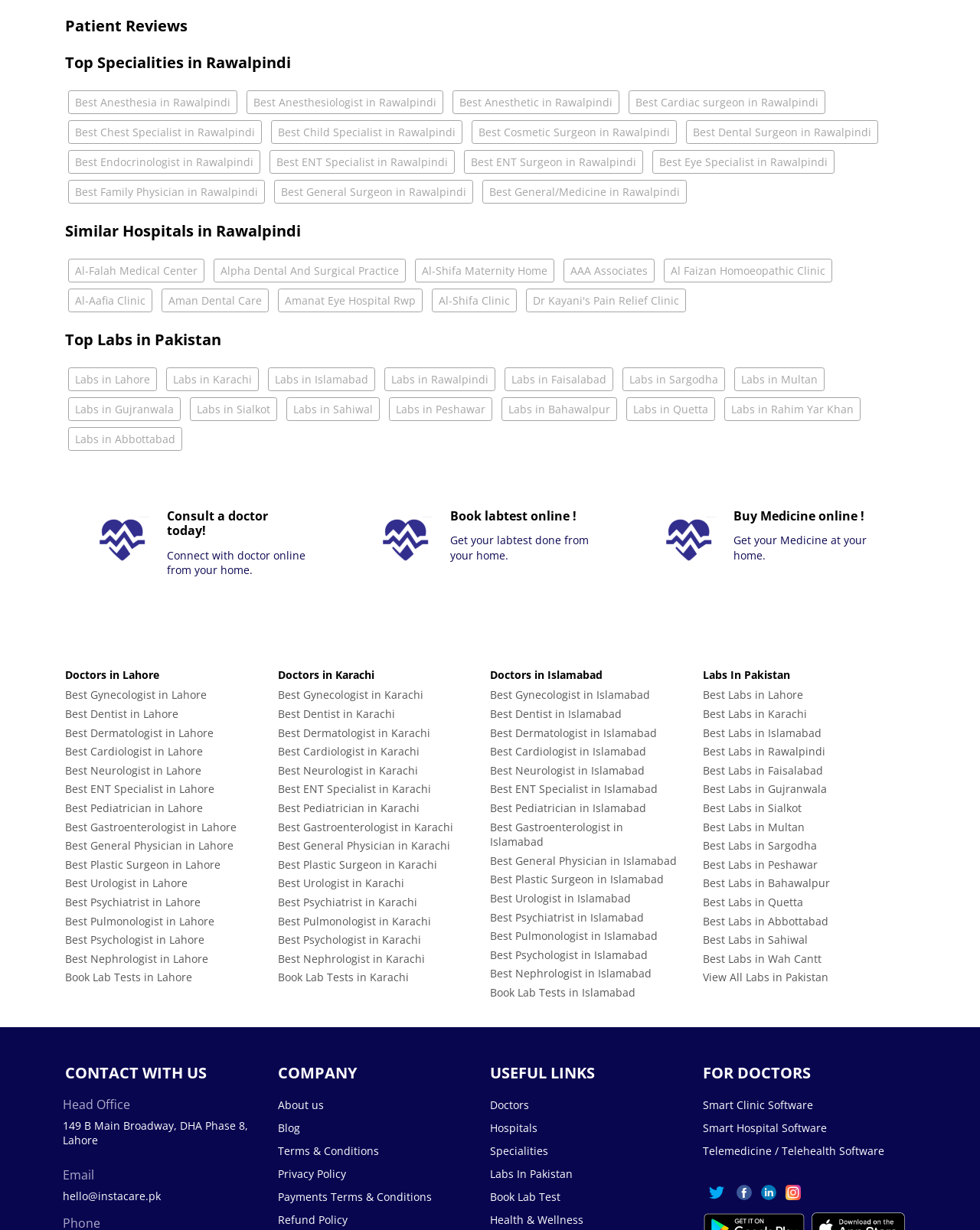What is the purpose of the link 'Consult a doctor today! Connect with doctor online from your home.'?
Please provide a single word or phrase as your answer based on the screenshot.

Online doctor consultation